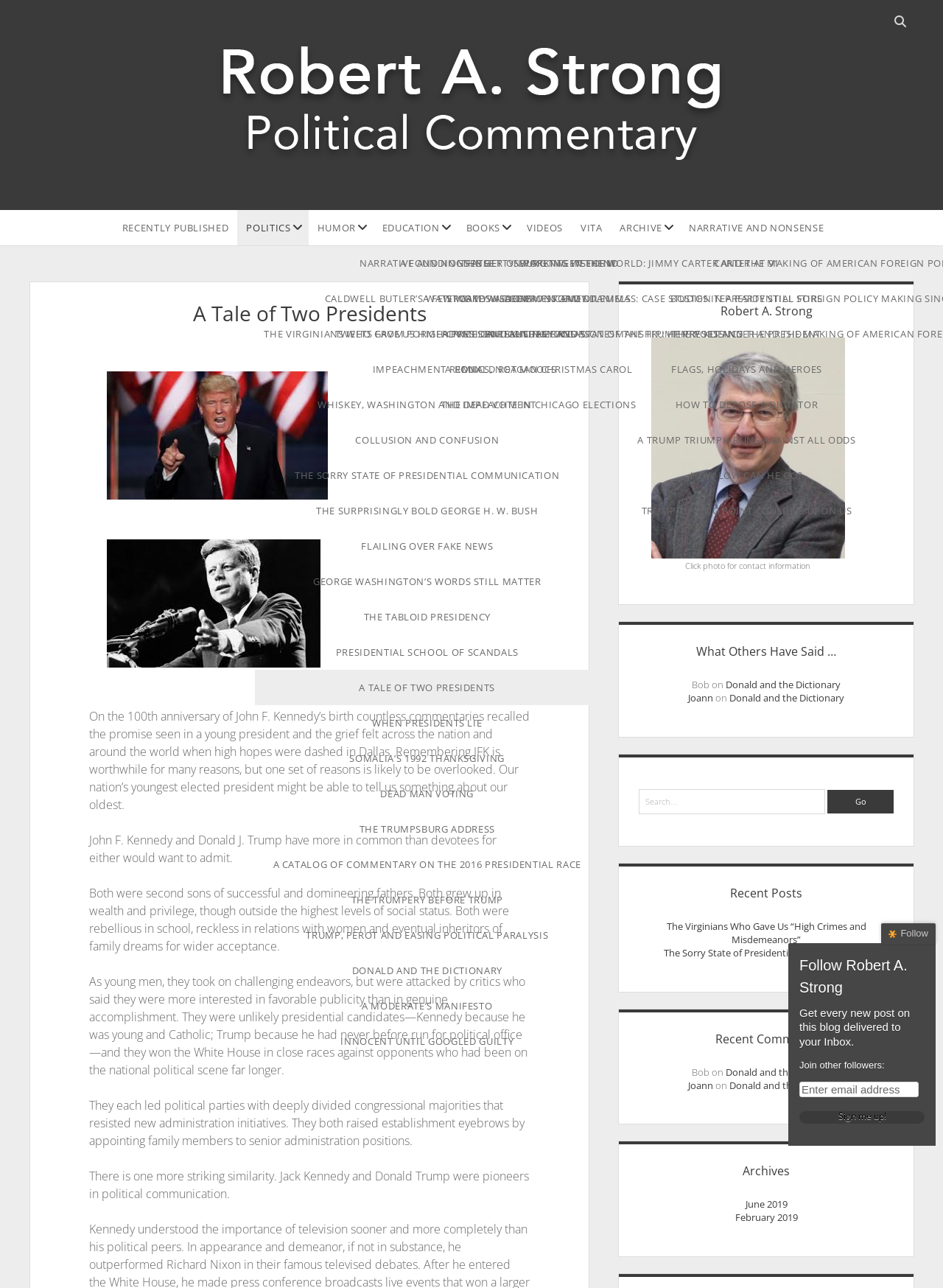Please identify the bounding box coordinates of the area that needs to be clicked to follow this instruction: "Click on Robert A. Strong's profile".

[0.23, 0.107, 0.77, 0.129]